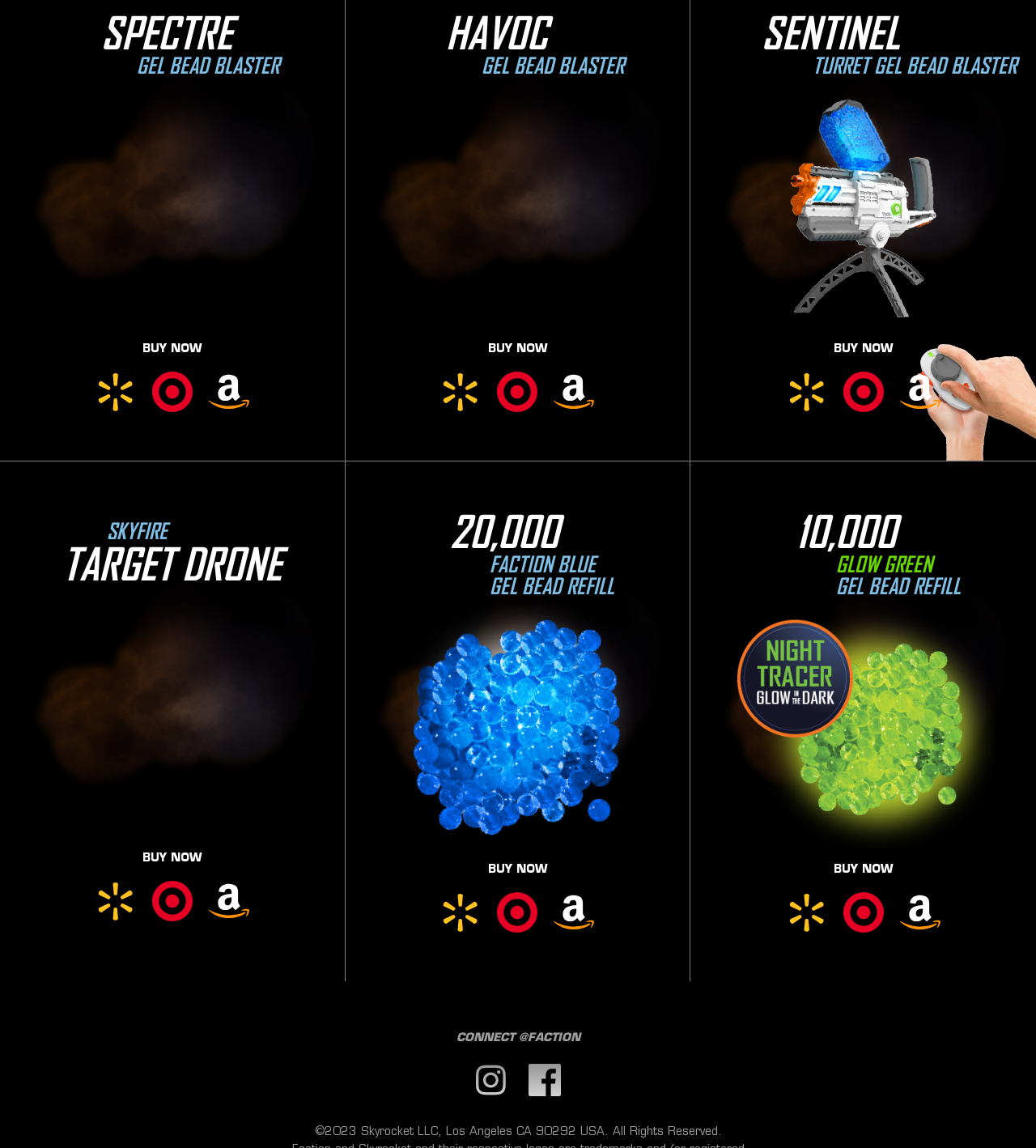How many retailers are listed for each product?
Refer to the screenshot and deliver a thorough answer to the question presented.

Each product has three retailers listed, which are Walmart, Target, and Amazon, as indicated by the link elements with the text 'Walmart', 'Target', and 'Amazon' respectively.